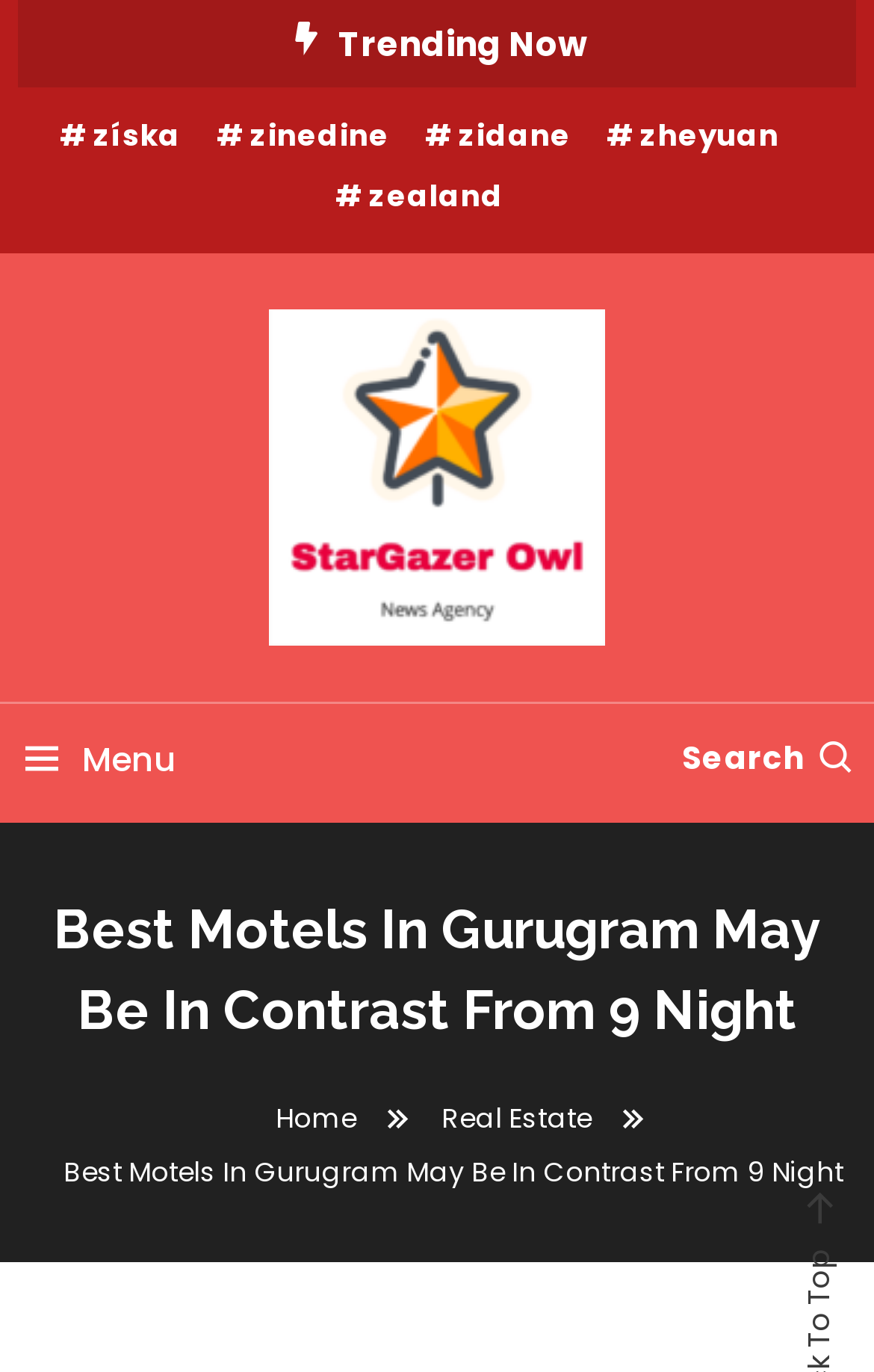Determine the bounding box coordinates of the clickable region to follow the instruction: "View Stargazer owl details".

[0.308, 0.329, 0.692, 0.363]